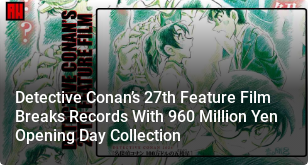What is the number of the feature film?
Examine the webpage screenshot and provide an in-depth answer to the question.

The caption explicitly mentions that the image showcases the promotional artwork for 'Detective Conan's 27th Feature Film', which indicates that the number of the feature film is 27.